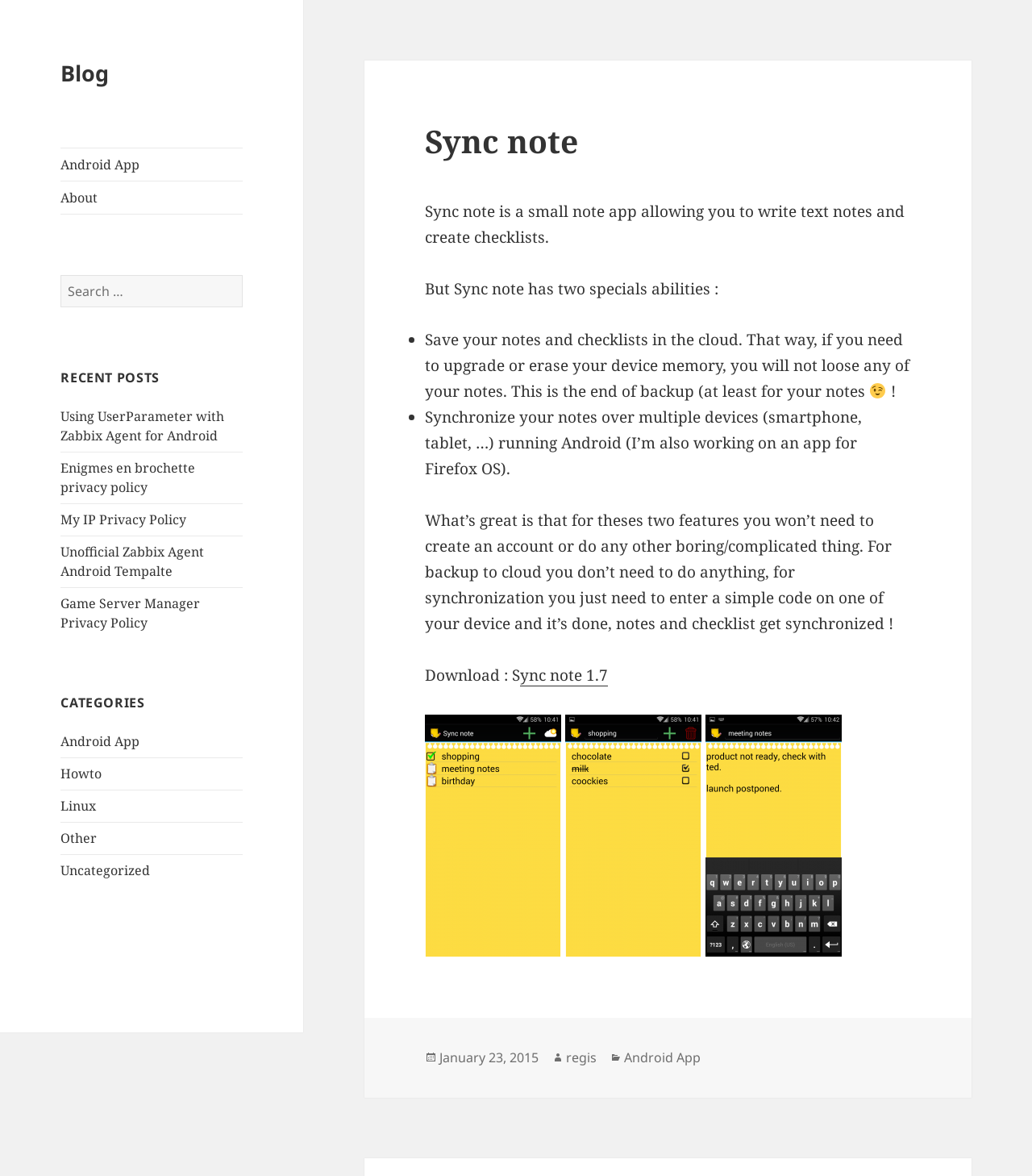What is the name of the blog?
Please provide a detailed answer to the question.

The name of the blog is 'Sync note' which is mentioned in the heading of the webpage and also in the meta description.